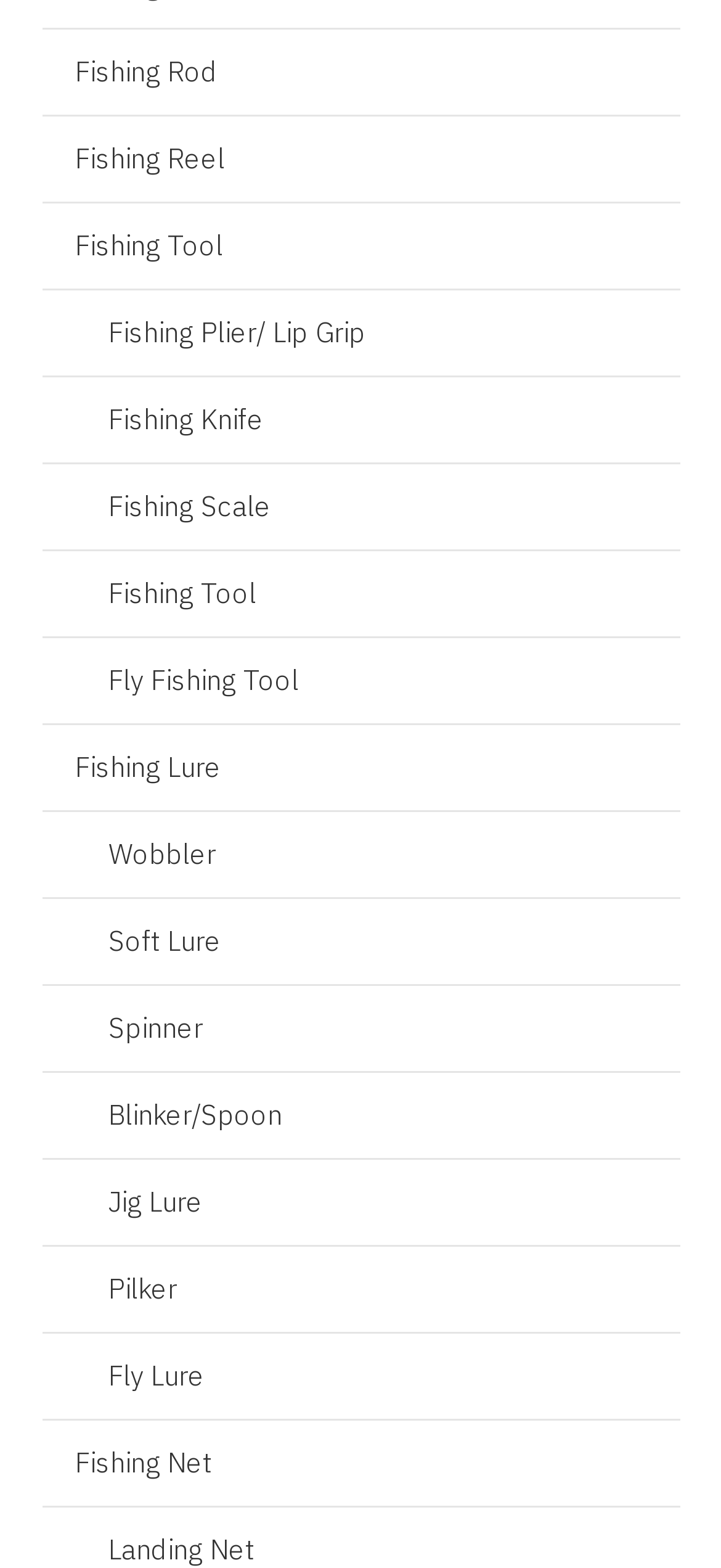Please locate the bounding box coordinates of the element's region that needs to be clicked to follow the instruction: "Click on 'Meme Mapping'". The bounding box coordinates should be provided as four float numbers between 0 and 1, i.e., [left, top, right, bottom].

None